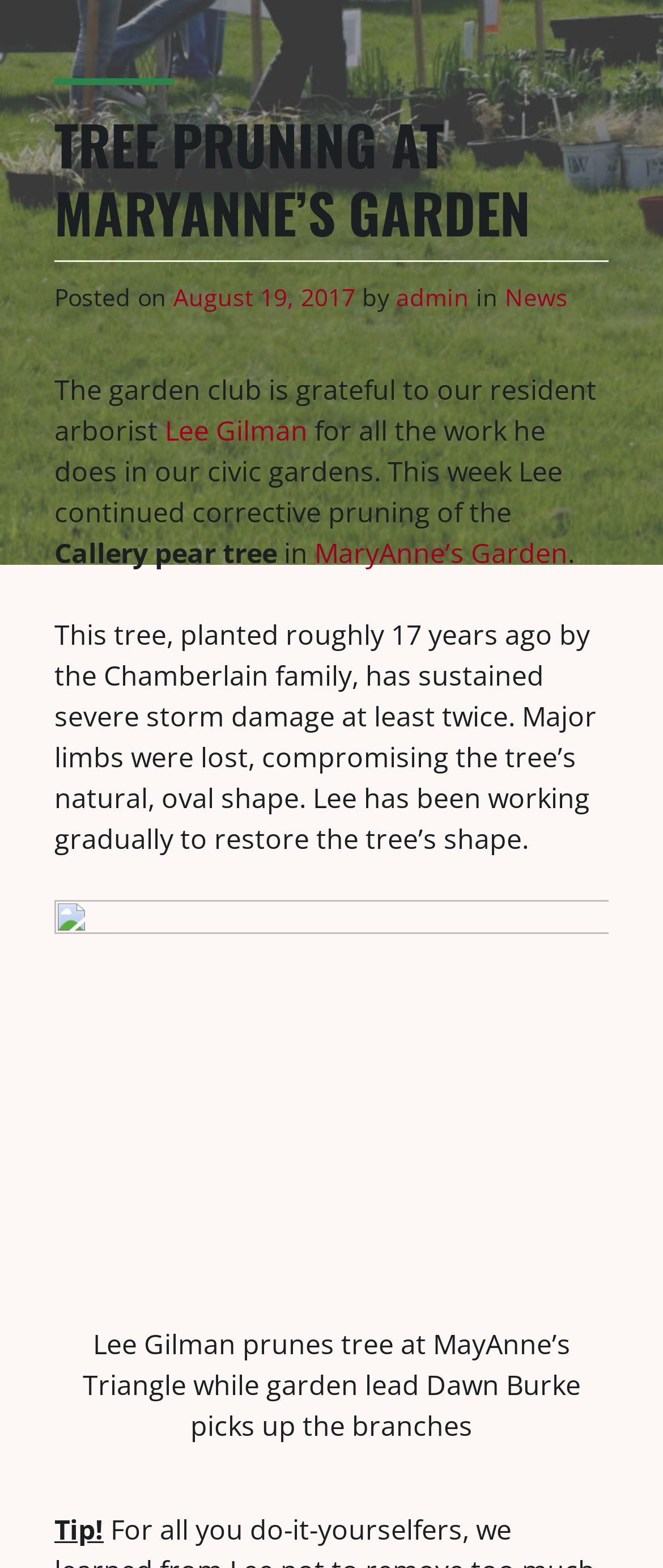Bounding box coordinates are specified in the format (top-left x, top-left y, bottom-right x, bottom-right y). All values are floating point numbers bounded between 0 and 1. Please provide the bounding box coordinate of the region this sentence describes: MaryAnne’s Garden

[0.474, 0.341, 0.856, 0.367]